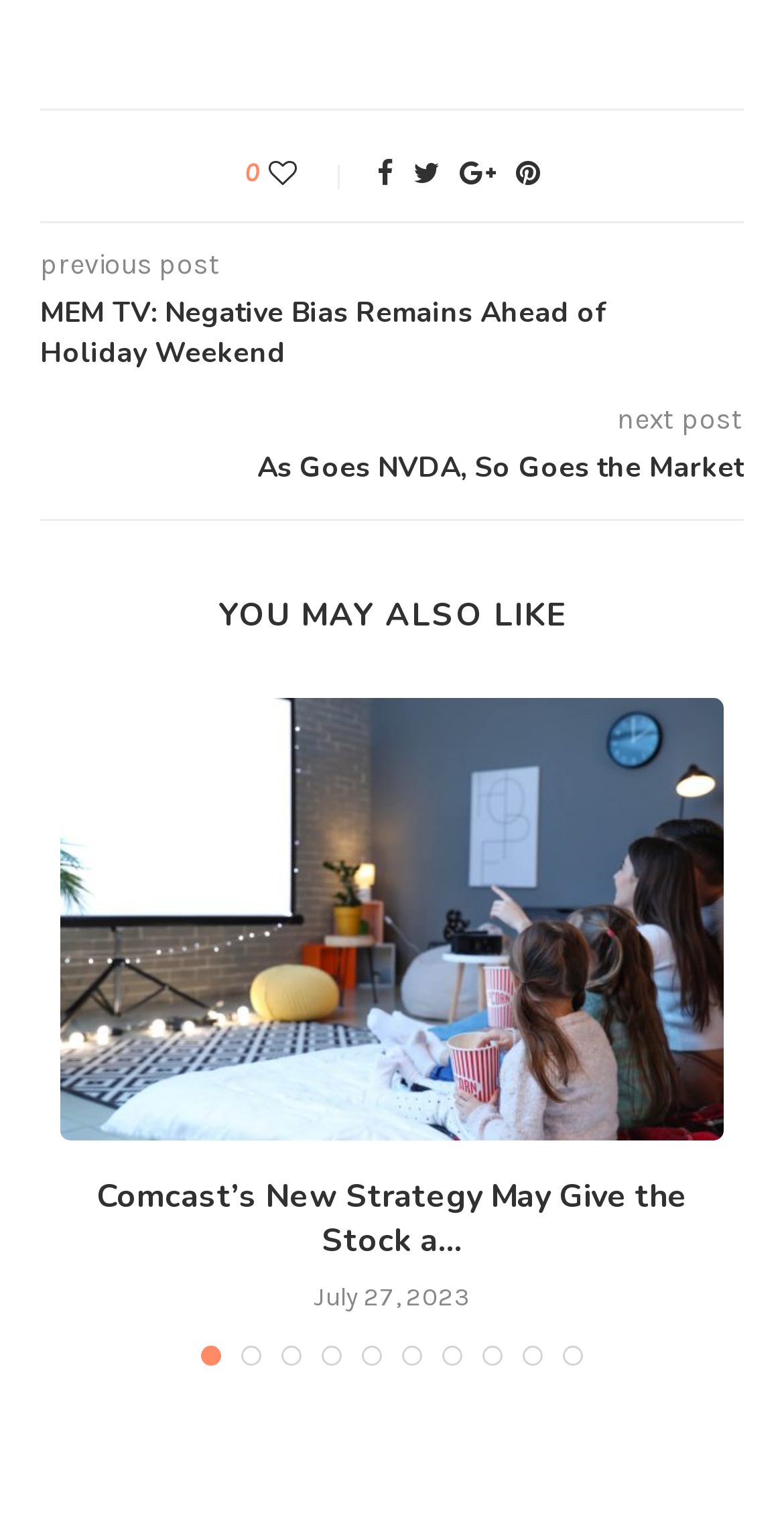Identify the bounding box coordinates of the specific part of the webpage to click to complete this instruction: "Read As Goes NVDA, So Goes the Market".

[0.051, 0.294, 0.949, 0.32]